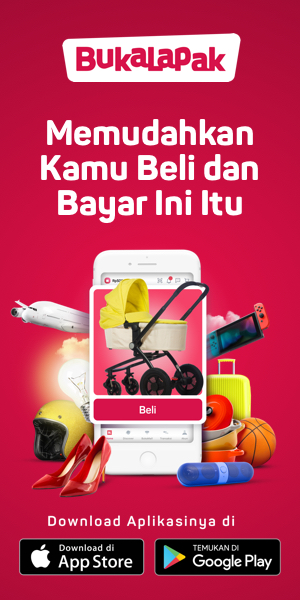Please study the image and answer the question comprehensively:
What is displayed on the smartphone?

The smartphone in the center of the image displays a shopping interface featuring a yellow stroller, illustrating the variety of products available on the Bukalapak app.